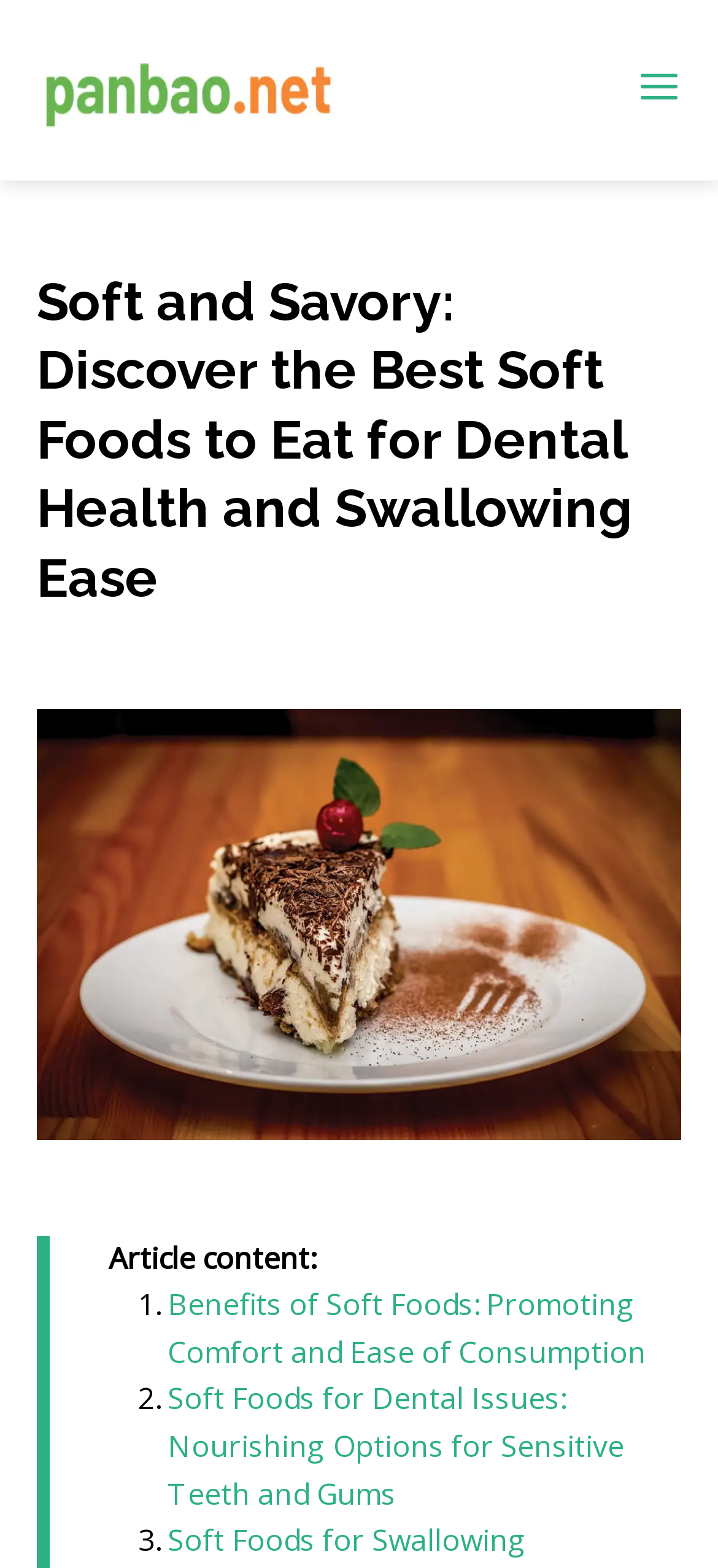Give a detailed account of the webpage's layout and content.

The webpage is about discovering the joy of soft foods, exploring gentle and easy-to-eat options for comfort and ease. At the top left corner, there is a link to "panbao.net" accompanied by an image. On the top right corner, there is a button with an image. Below the button, the main heading "Soft and Savory: Discover the Best Soft Foods to Eat for Dental Health and Swallowing Ease" is prominently displayed. 

Underneath the heading, there is a large image related to "Soft Foods To Eat". Further down, the article content is introduced with the label "Article content:". The article is divided into a list of three sections, each marked with a numbered list marker (1., 2., and 3.). The first section is about the benefits of soft foods, promoting comfort and ease of consumption. The second section focuses on soft foods for dental issues, providing nourishing options for sensitive teeth and gums. The third section is not explicitly described, but it is likely to continue discussing soft foods and their benefits.